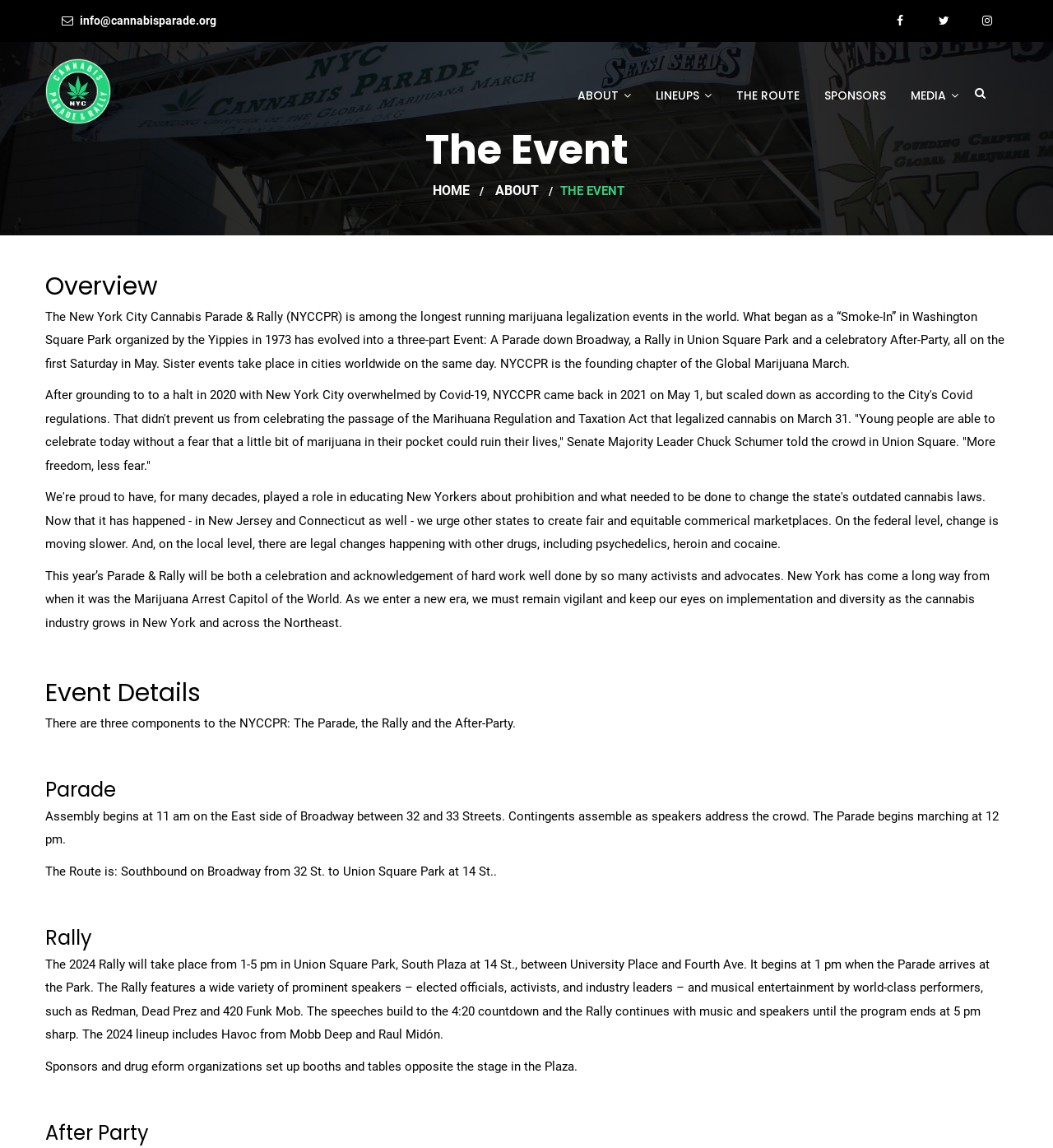What is the name of the event?
Refer to the image and provide a concise answer in one word or phrase.

NYC Cannabis Parade